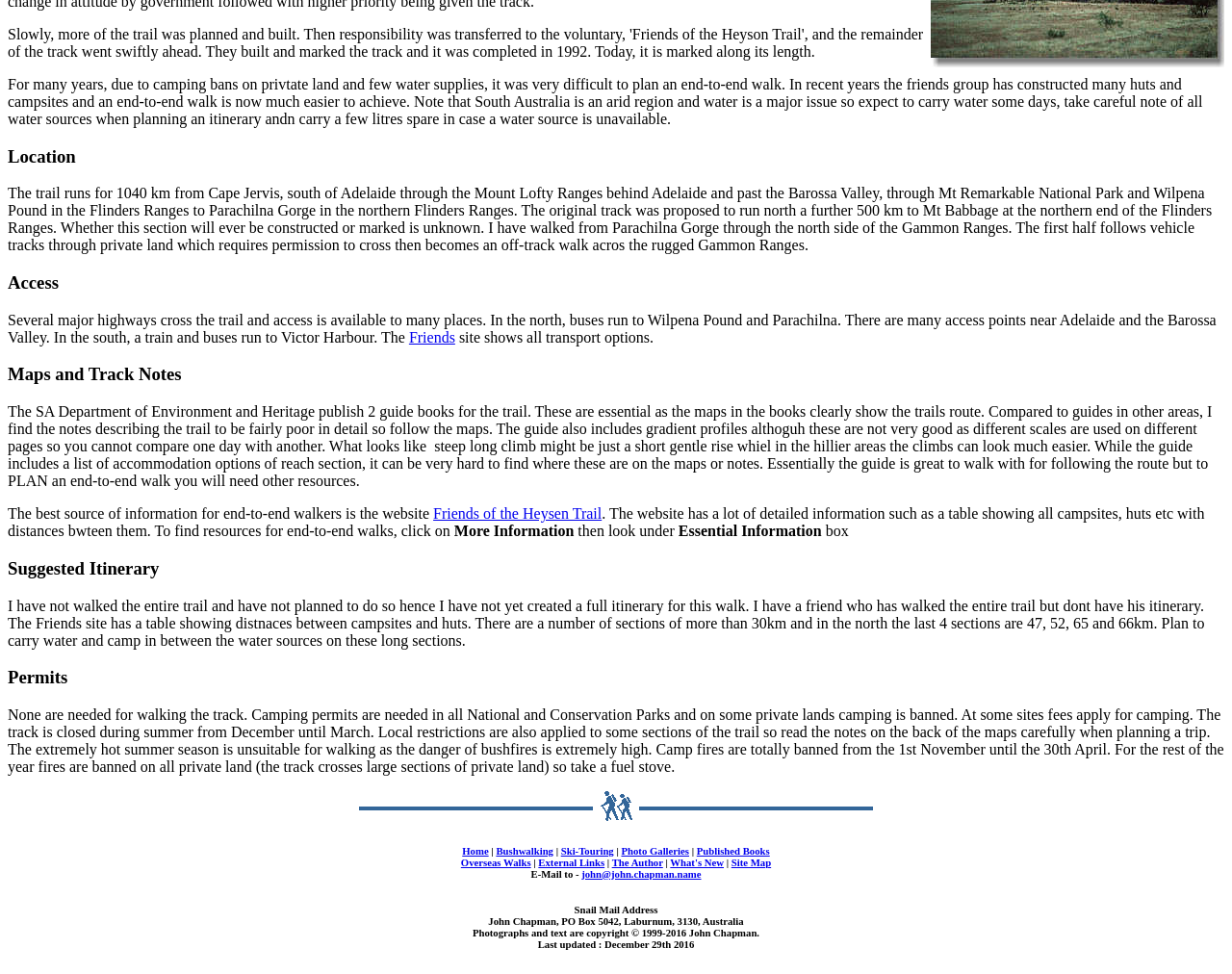Given the description: "Friends of the Heysen Trail", determine the bounding box coordinates of the UI element. The coordinates should be formatted as four float numbers between 0 and 1, [left, top, right, bottom].

[0.352, 0.519, 0.488, 0.536]